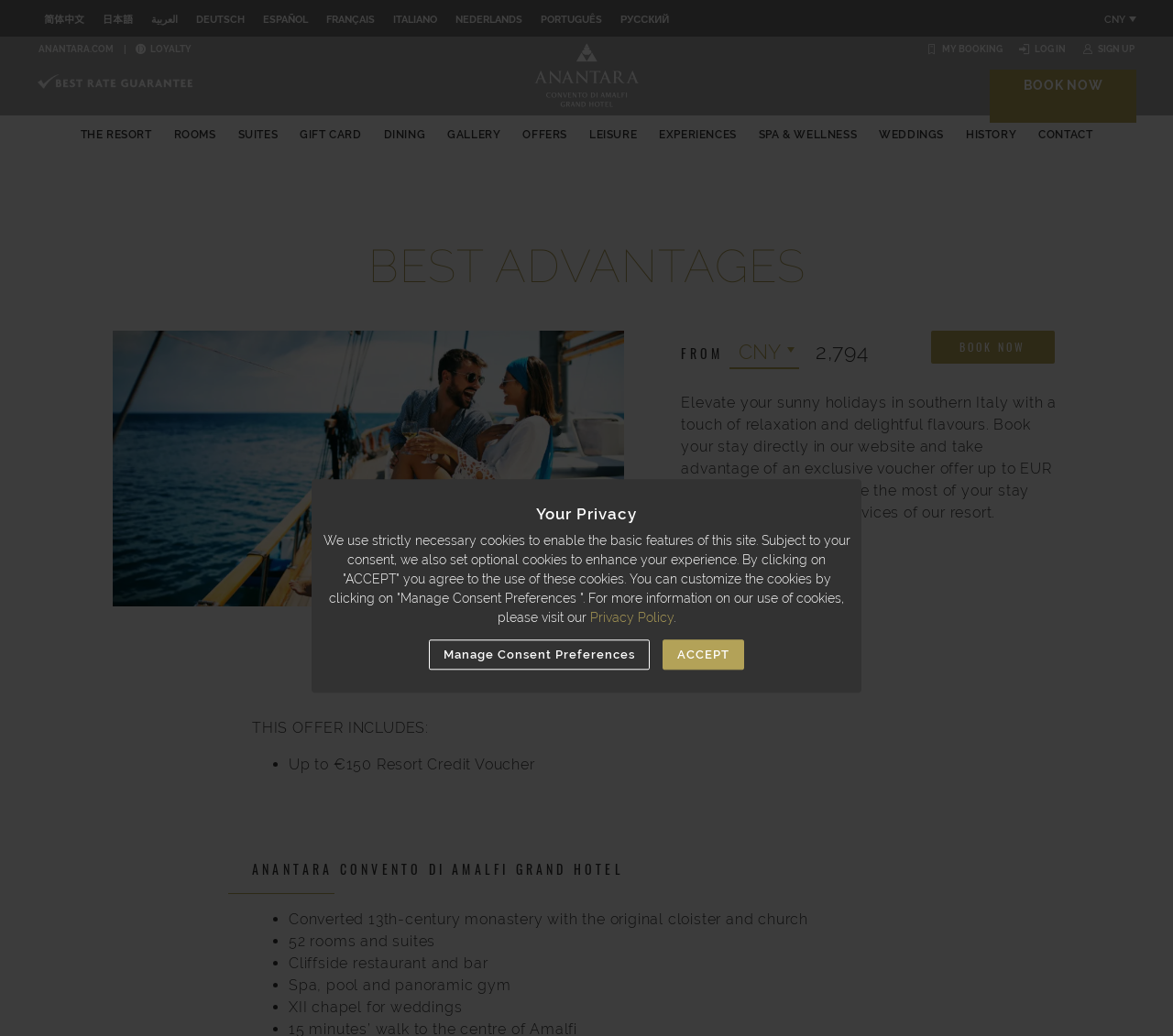Provide a one-word or short-phrase response to the question:
What type of building was converted into the hotel?

13th-century monastery